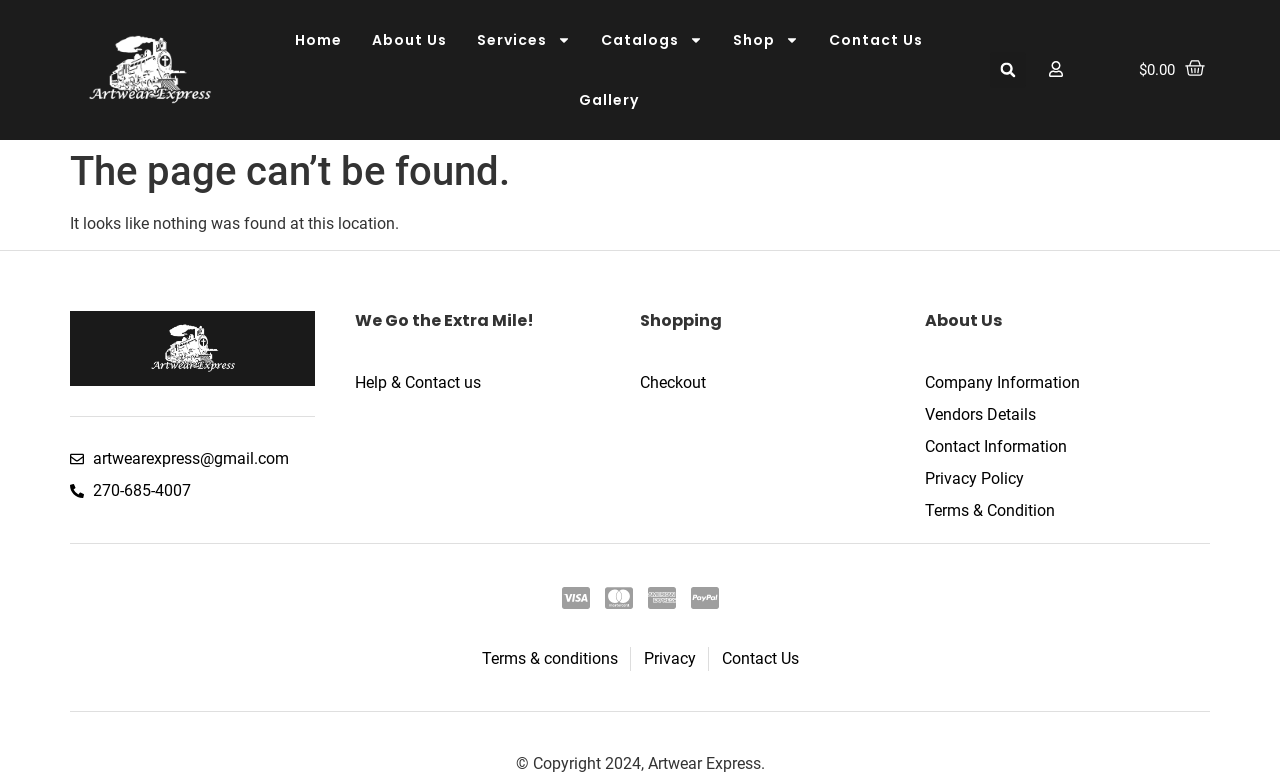Determine the bounding box coordinates of the clickable element necessary to fulfill the instruction: "Check the shopping cart". Provide the coordinates as four float numbers within the 0 to 1 range, i.e., [left, top, right, bottom].

[0.878, 0.065, 0.941, 0.116]